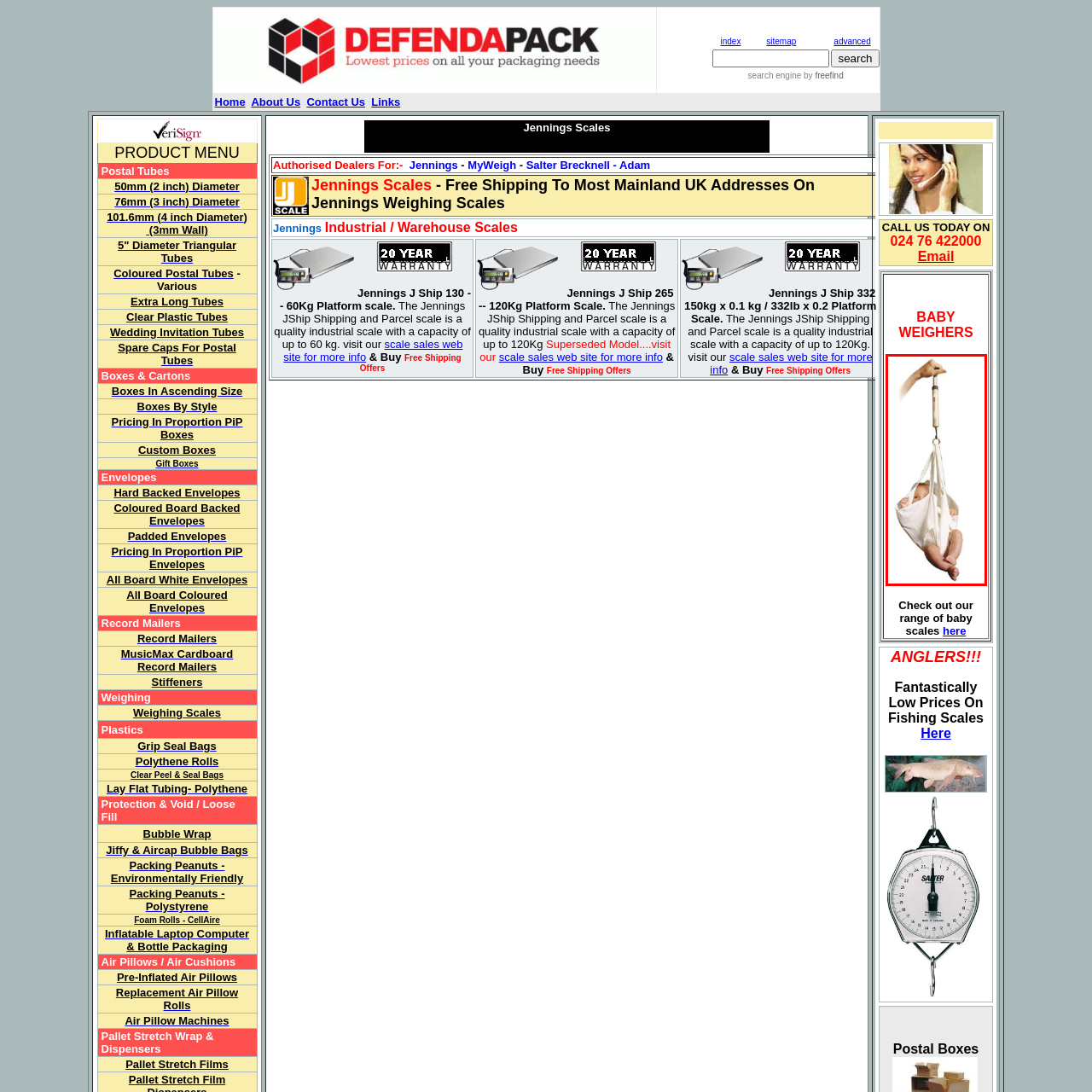View the image surrounded by the red border, What is the purpose of the handheld scale?
 Answer using a single word or phrase.

to weigh the baby